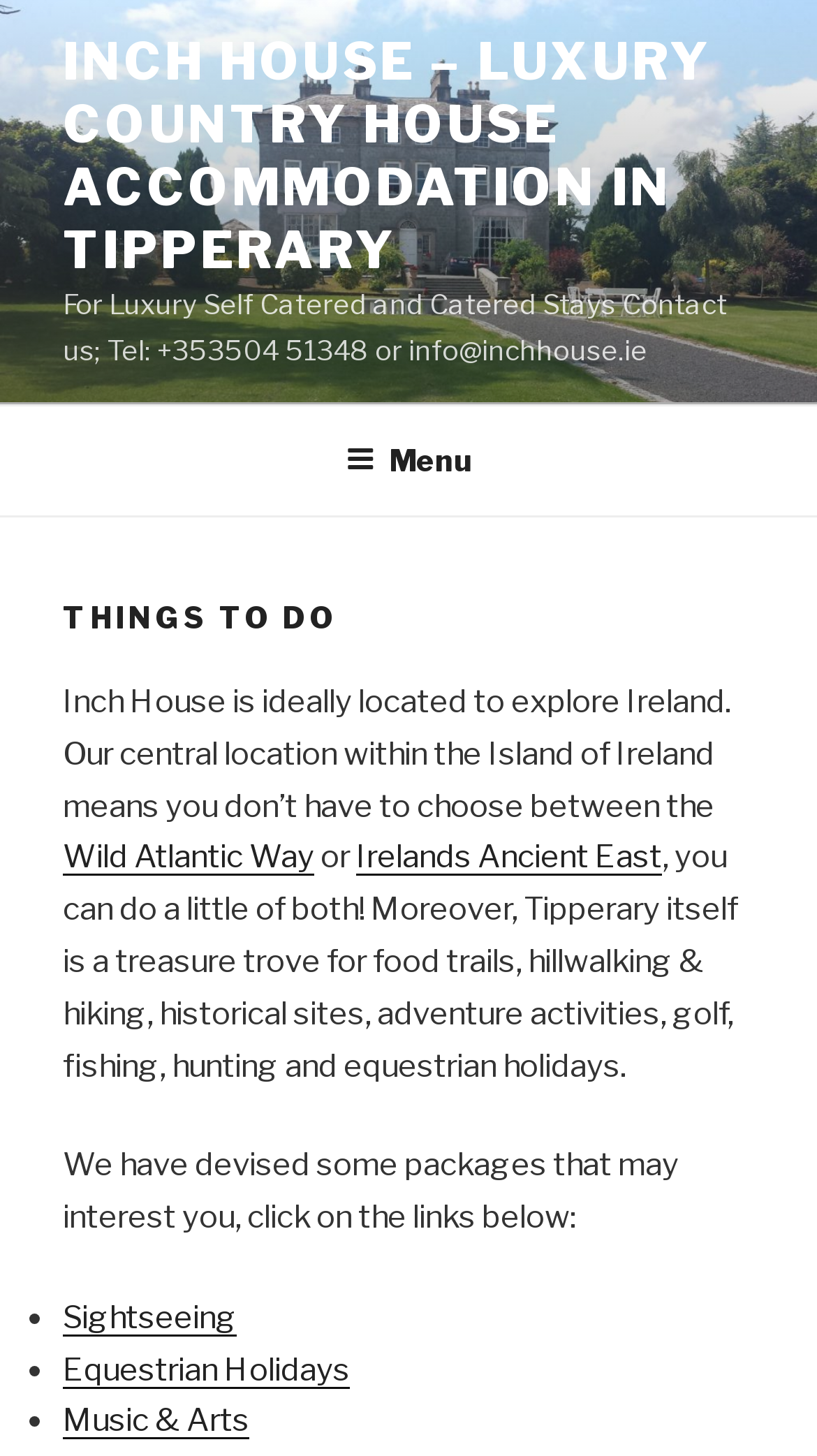Identify and extract the main heading of the webpage.

THINGS TO DO